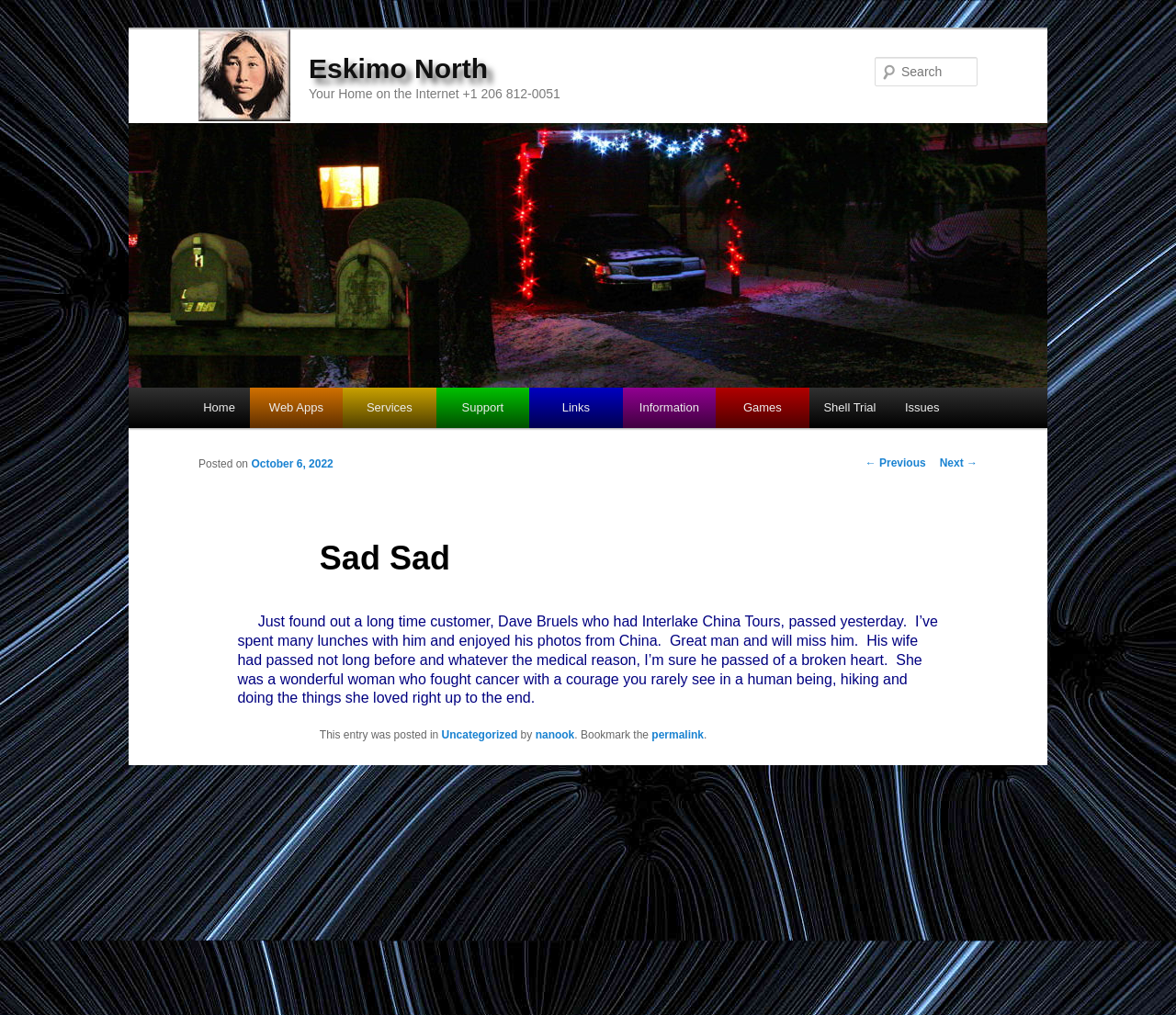What is the text next to the 'Search' textbox?
Refer to the image and offer an in-depth and detailed answer to the question.

I found the textbox element 'Search' at [0.744, 0.056, 0.831, 0.085] and noticed that there is a StaticText element 'Search' at [0.831, 0.057, 0.868, 0.072] next to it, which suggests that the text 'Search' is next to the textbox.